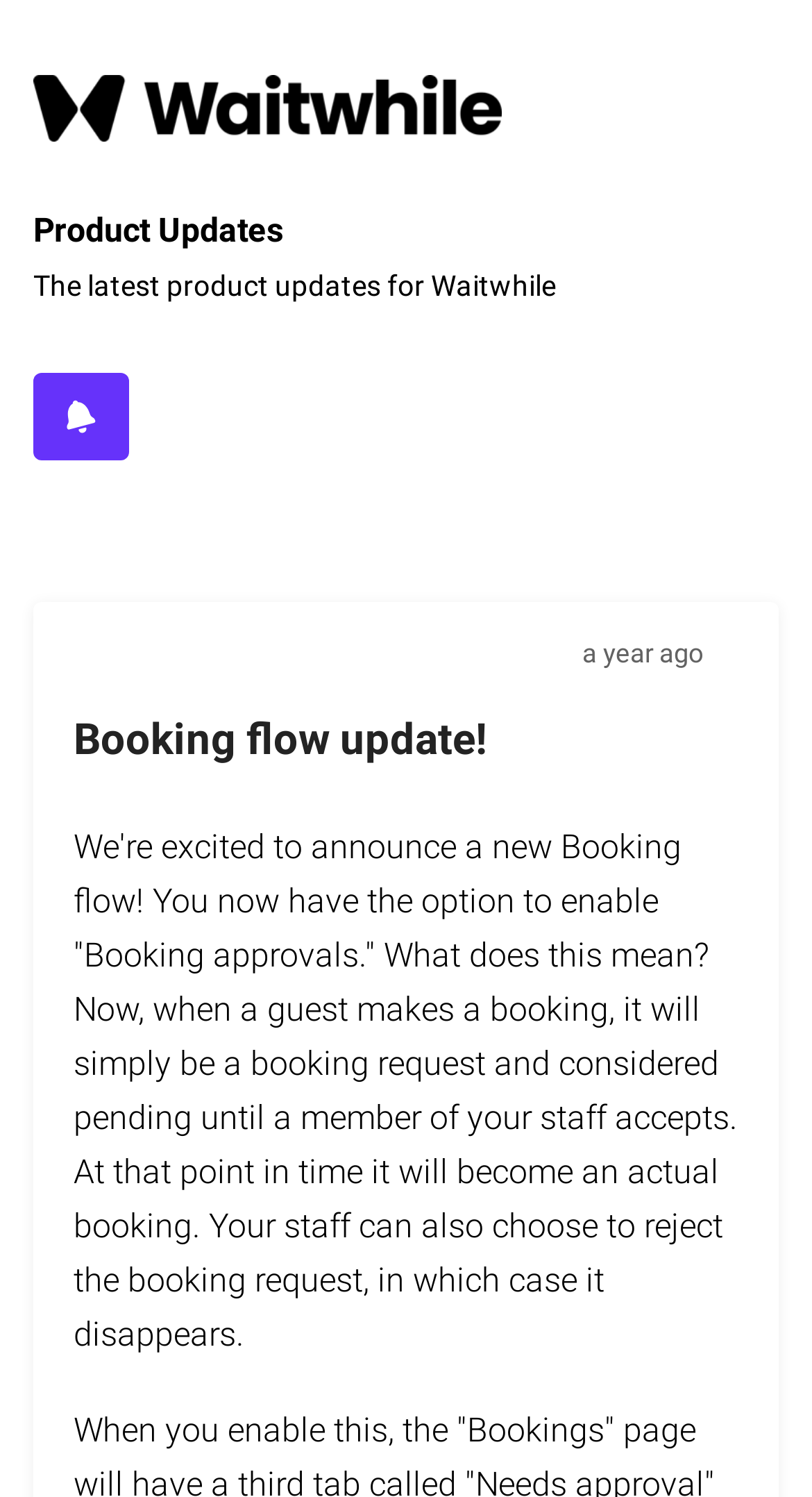Create a detailed narrative describing the layout and content of the webpage.

The webpage is about Waitwhile's product updates. At the top left, there is a logo of Waitwhile Product Updates, which is an image. Next to the logo, there is a heading that reads "Product Updates". Below the logo and heading, there is a brief description that says "The latest product updates for Waitwhile".

On the top right, there is a small icon, which is an image, inside a link. Below this icon, there is a section that appears to be a list of updates. The first update is announced about a year ago, and it is indicated by a text that says "a year ago" at the top right corner of this section.

The first update is titled "Booking flow update!" and is located below the brief description. This update is a major section that takes up most of the page. It has a heading that reads "Booking flow update!" and a detailed description that explains the new feature of booking approvals. The description is a long paragraph that explains how the new feature works, including the ability to accept or reject booking requests.